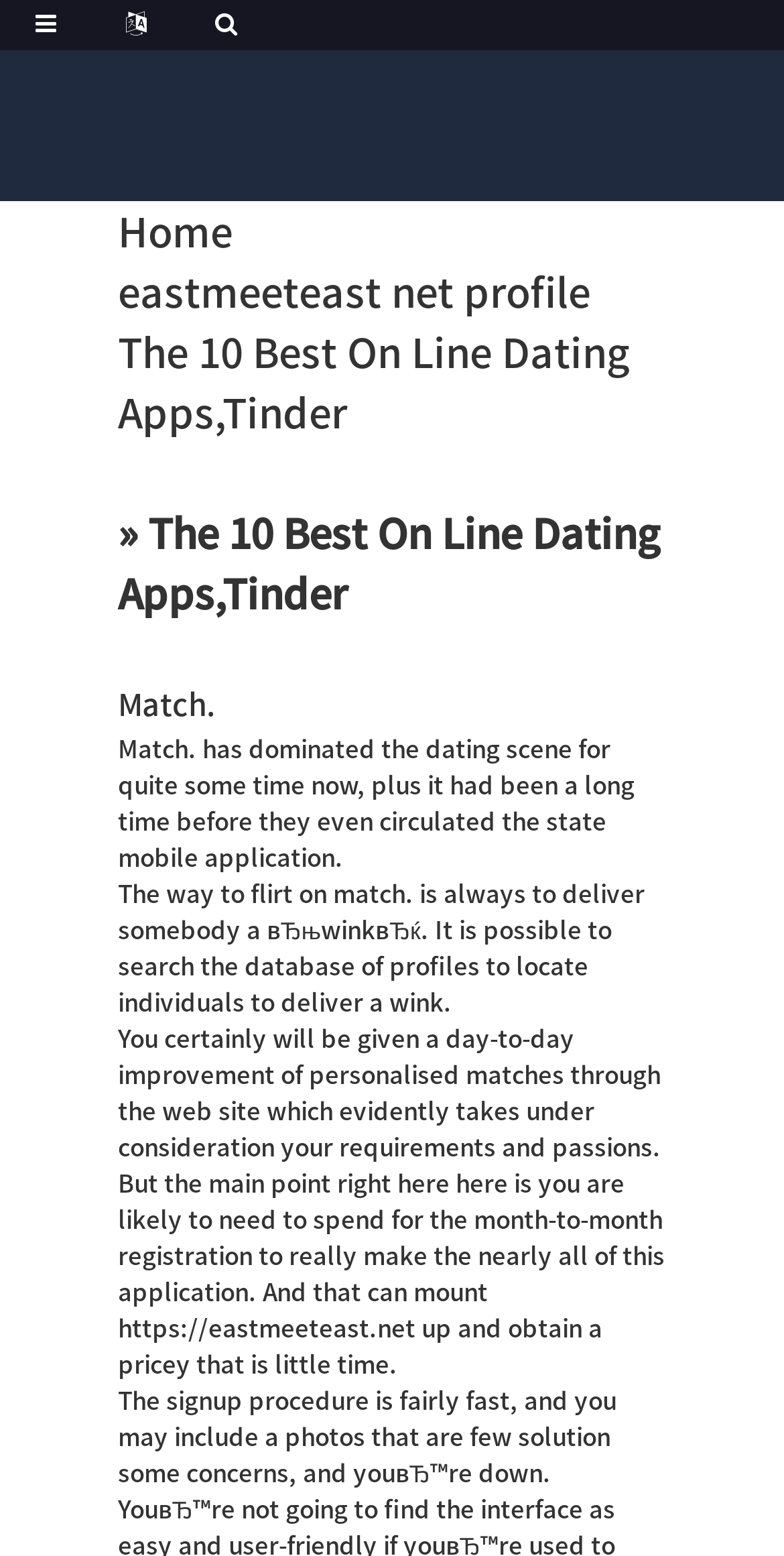Provide a brief response to the question using a single word or phrase: 
What is the purpose of the link 'https://eastmeeteast.net'?

To access the website